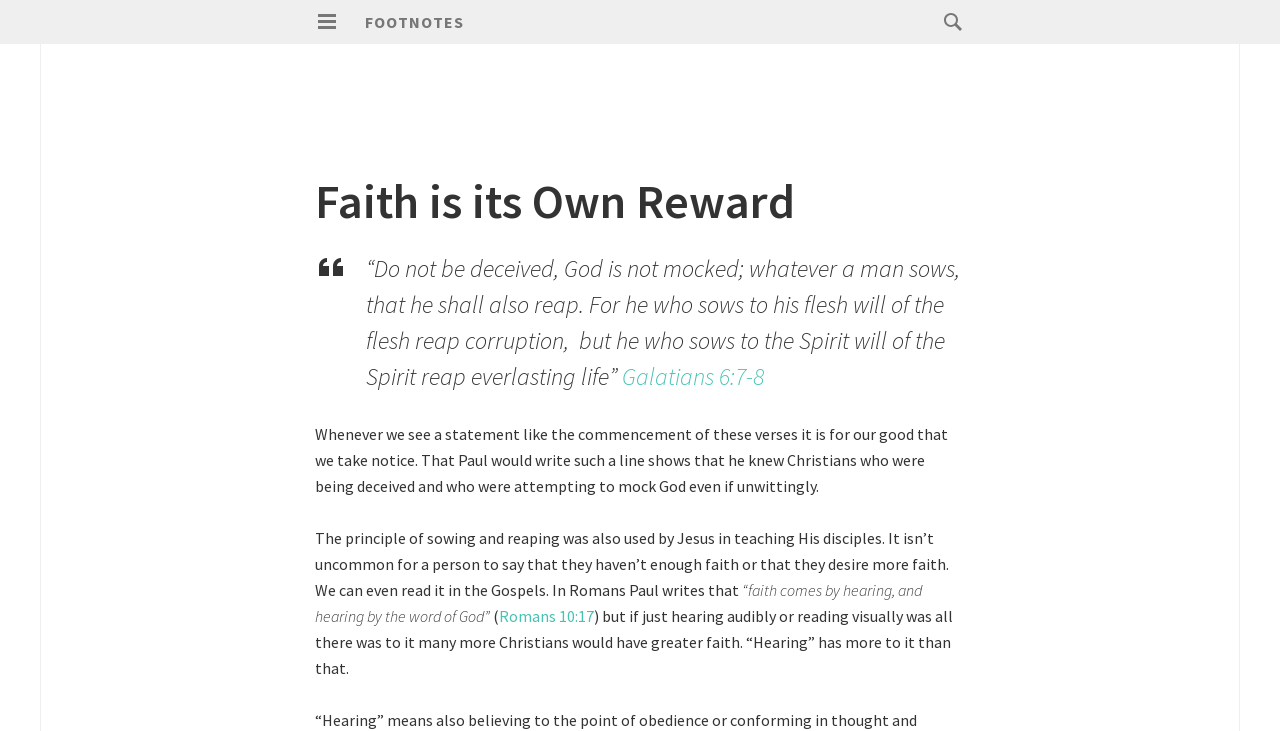What is the relationship between faith and hearing?
Using the details from the image, give an elaborate explanation to answer the question.

According to the text, faith comes by hearing, and hearing by the word of God, as stated in Romans 10:17. This is explained in the context of discussing how faith is not just about audibly hearing or visually reading, but rather a deeper understanding.